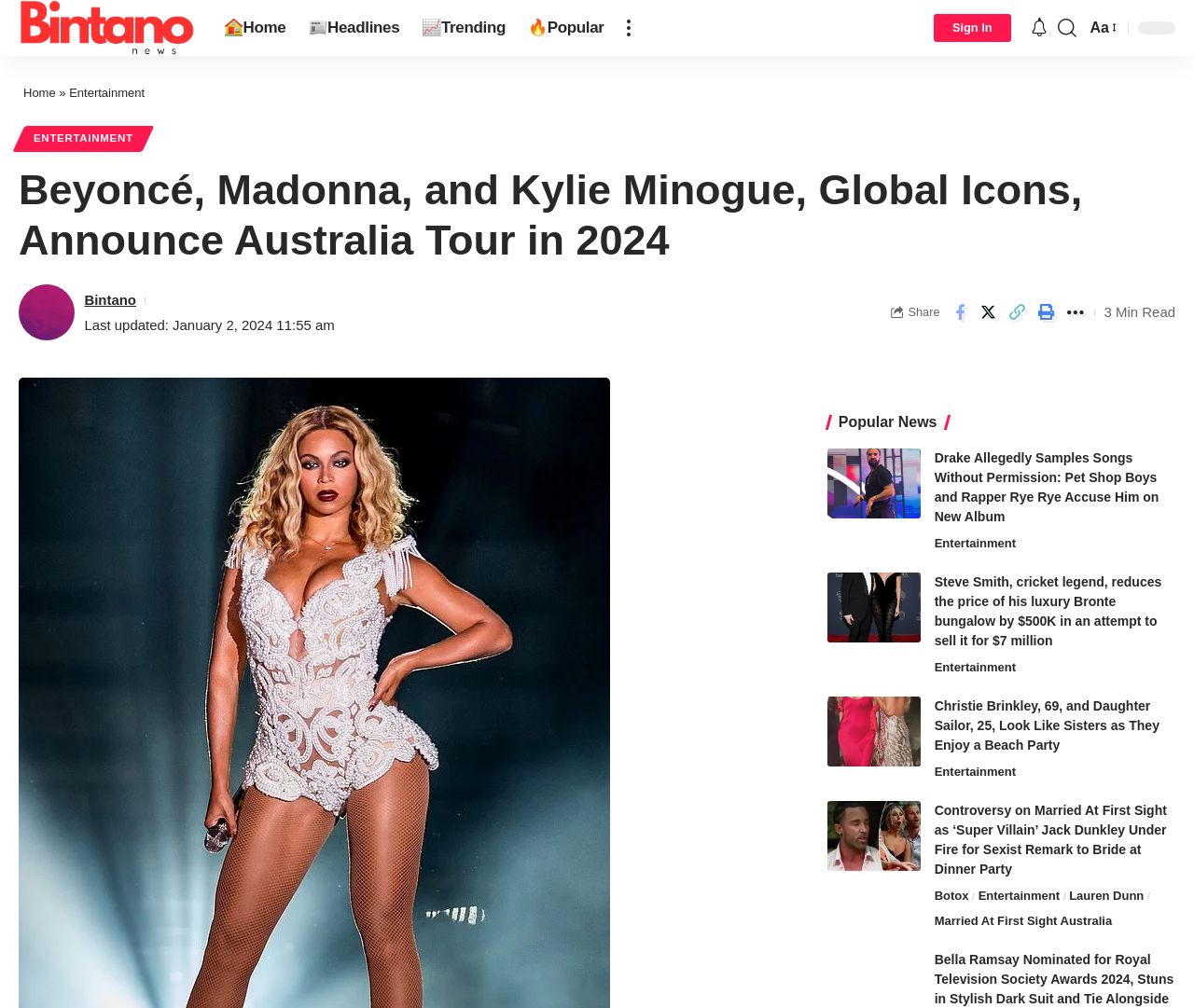Use a single word or phrase to answer this question: 
What is the category of the news article with the heading 'Beyoncé, Madonna, and Kylie Minogue, Global Icons, Announce Australia Tour in 2024'?

Entertainment